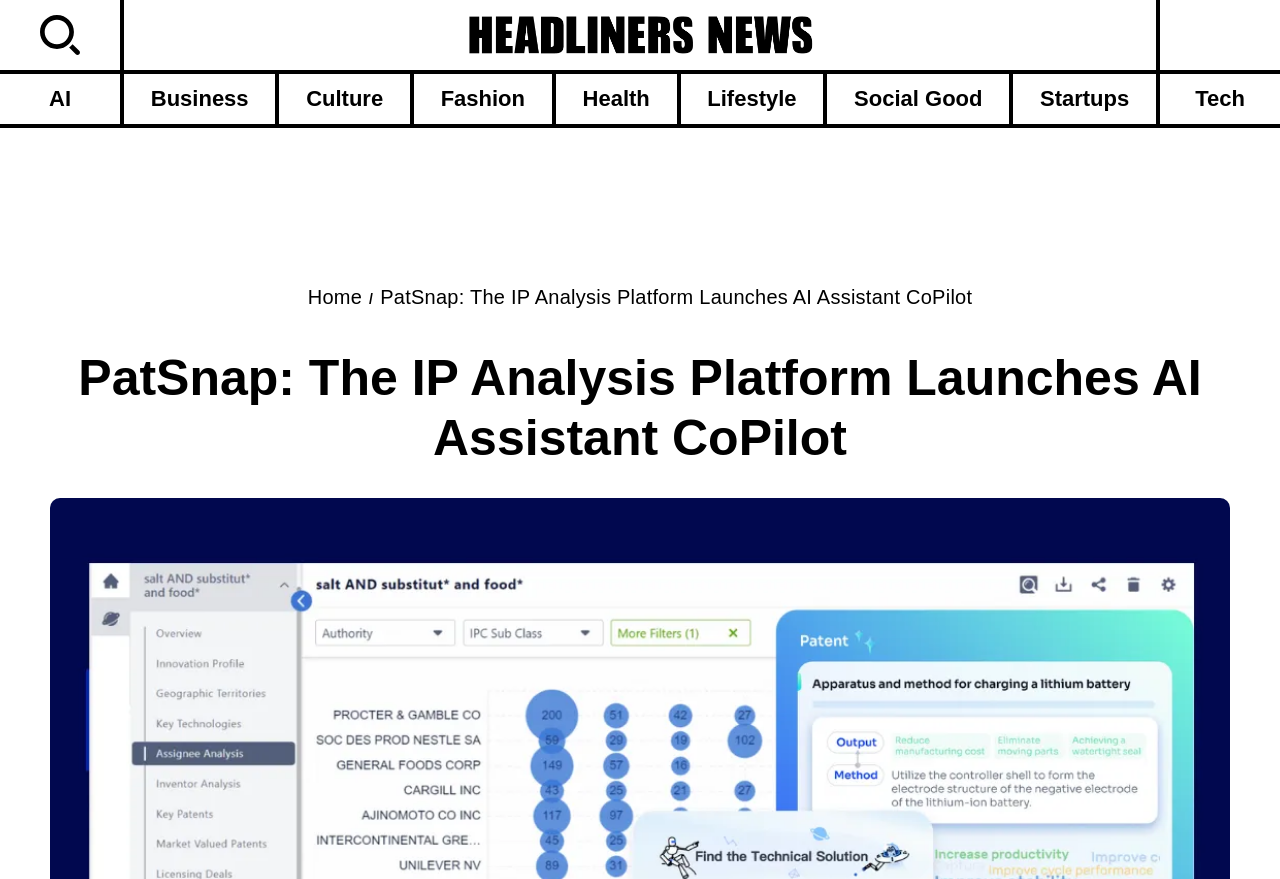Locate the bounding box coordinates of the element that should be clicked to fulfill the instruction: "Go to Home".

[0.24, 0.326, 0.283, 0.351]